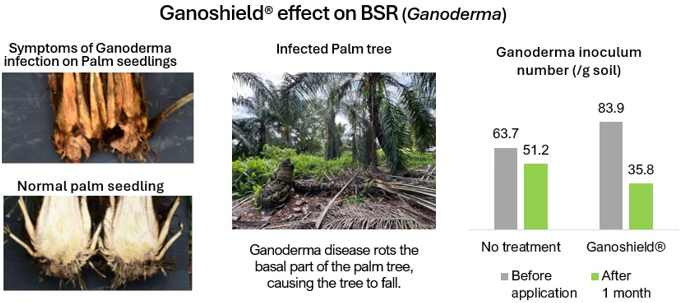Illustrate the scene in the image with a detailed description.

The image titled "Ganosshield® effect on BSR (Ganoderma)" illustrates the impact of Ganosshield® on the management of basal stem rot (BSR) in oil palms, particularly focusing on the disease caused by the Ganoderma fungus. It is divided into four sections:

1. **Symptoms of Ganoderma Infection:** The left side shows images of palm seedlings affected by Ganoderma, highlighting the visible signs of infection, which include deterioration of the root structure.

2. **Normal Palm Seedling:** Adjacent to the infected seedlings, a healthy palm seedling is depicted, emphasizing the stark contrast between affected and unaffected plants.

3. **Infected Palm Tree:** The central image depicts an infected palm tree amid a plantation, illustrating the severe damage caused by the fungus, which leads to the rotting of the tree's basal structure, making it susceptible to falling.

4. **Ganoderma Inoculum Comparison:** On the right side, a bar graph compares the levels of Ganoderma inoculum present in the soil over a month, showing significant reductions in inoculum numbers from 63.7 to 35.8 per gram of soil after applying Ganosshield®, while untreated samples only displayed a minor decline.

This comprehensive visual representation underscores the effectiveness of Ganosshield® in reducing Ganoderma inoculum and preventing the detrimental effects of BSR in oil palm cultivation.